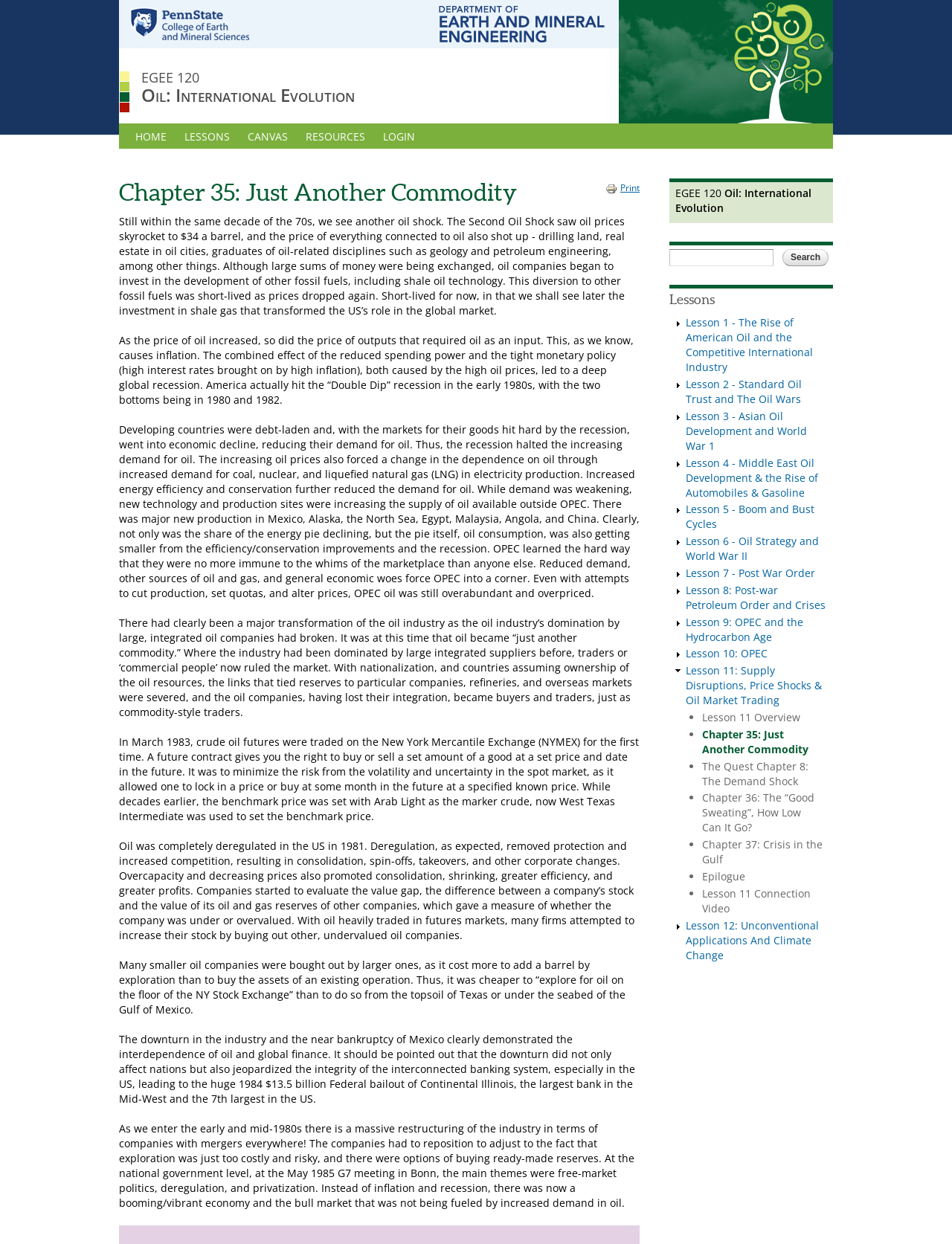What is the topic of Lesson 11?
Respond to the question with a single word or phrase according to the image.

Supply Disruptions, Price Shocks & Oil Market Trading